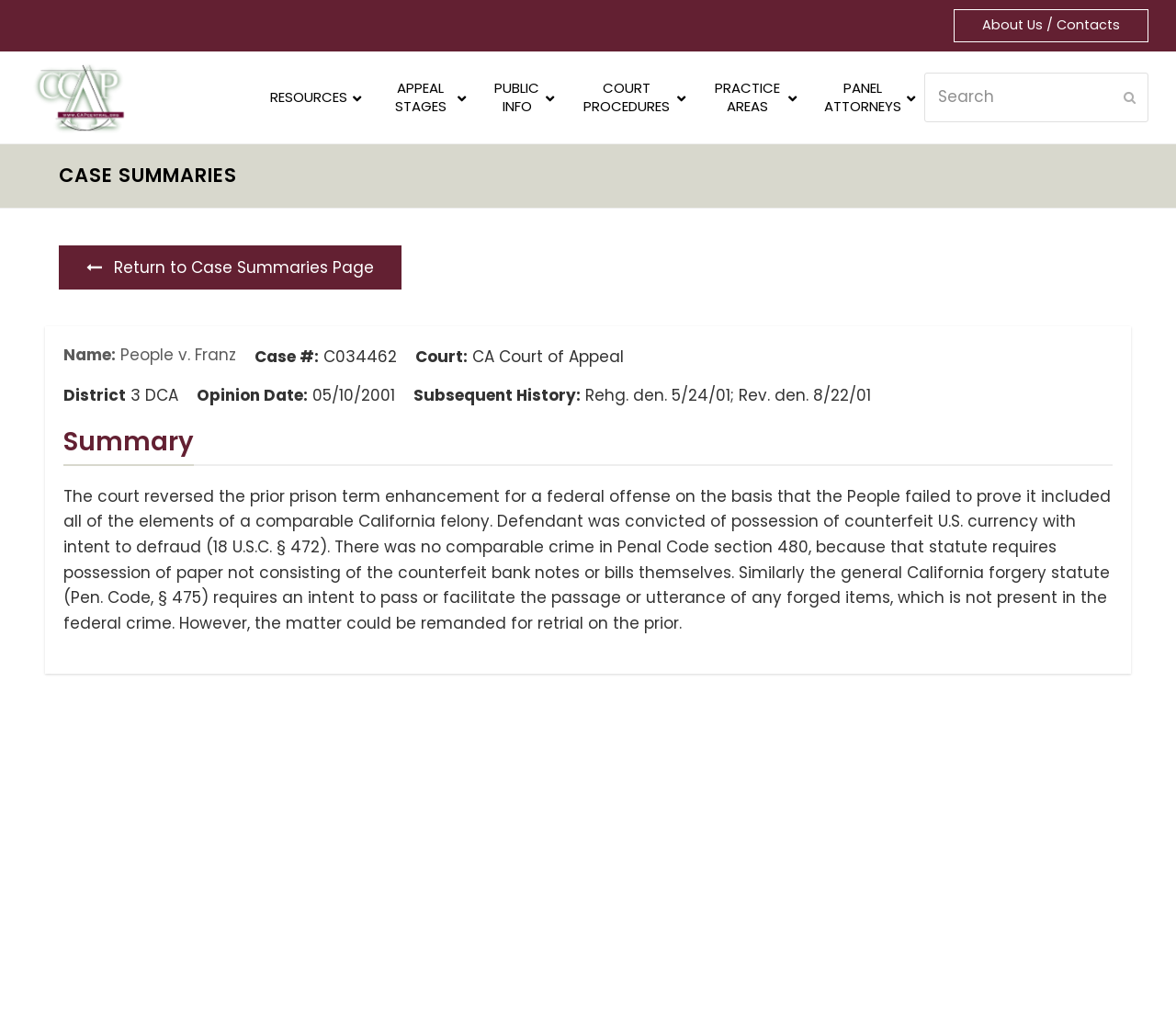What is the district of the court?
Based on the image, give a concise answer in the form of a single word or short phrase.

3 DCA